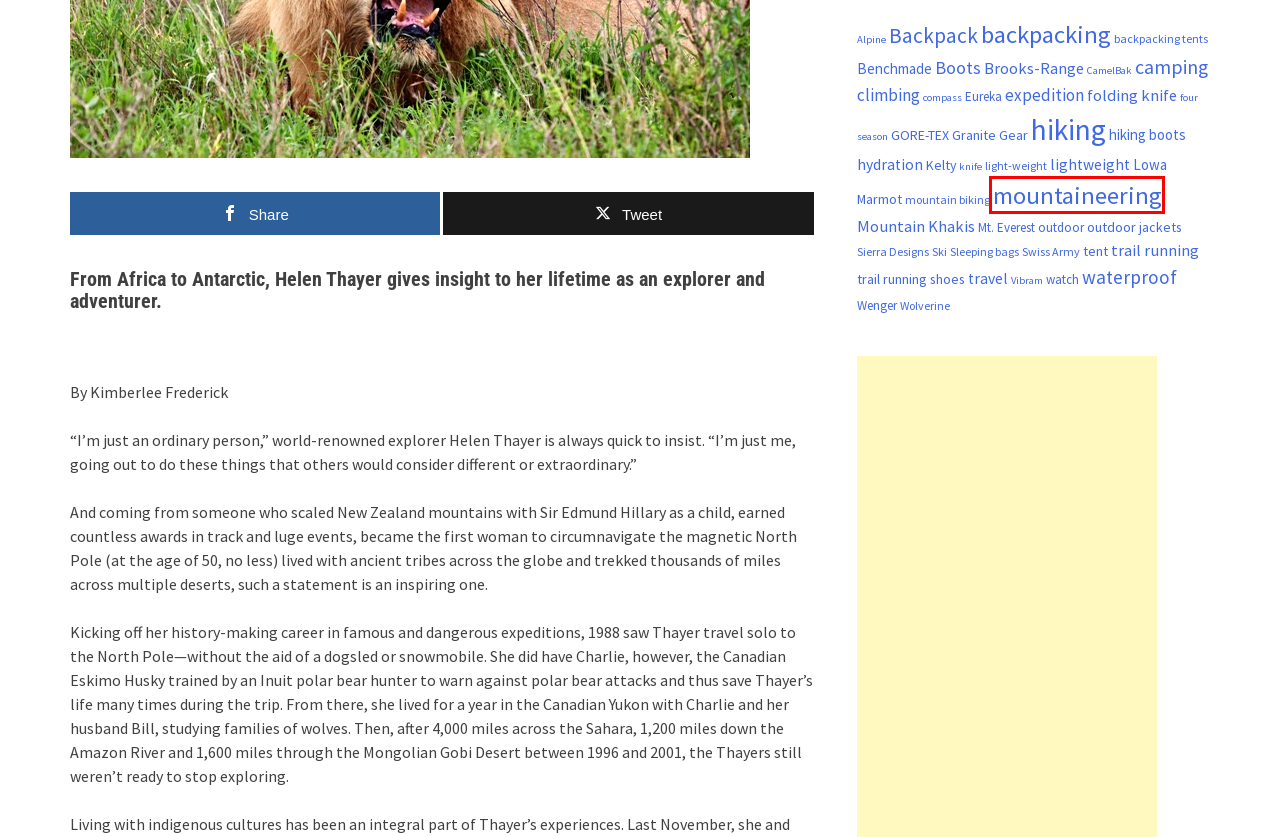You are looking at a screenshot of a webpage with a red bounding box around an element. Determine the best matching webpage description for the new webpage resulting from clicking the element in the red bounding box. Here are the descriptions:
A. backpacking tents – Fresh Air Junkie
B. mountaineering – Fresh Air Junkie
C. hydration – Fresh Air Junkie
D. folding knife – Fresh Air Junkie
E. mountain biking – Fresh Air Junkie
F. Wenger – Fresh Air Junkie
G. Marmot – Fresh Air Junkie
H. Sleeping bags – Fresh Air Junkie

B